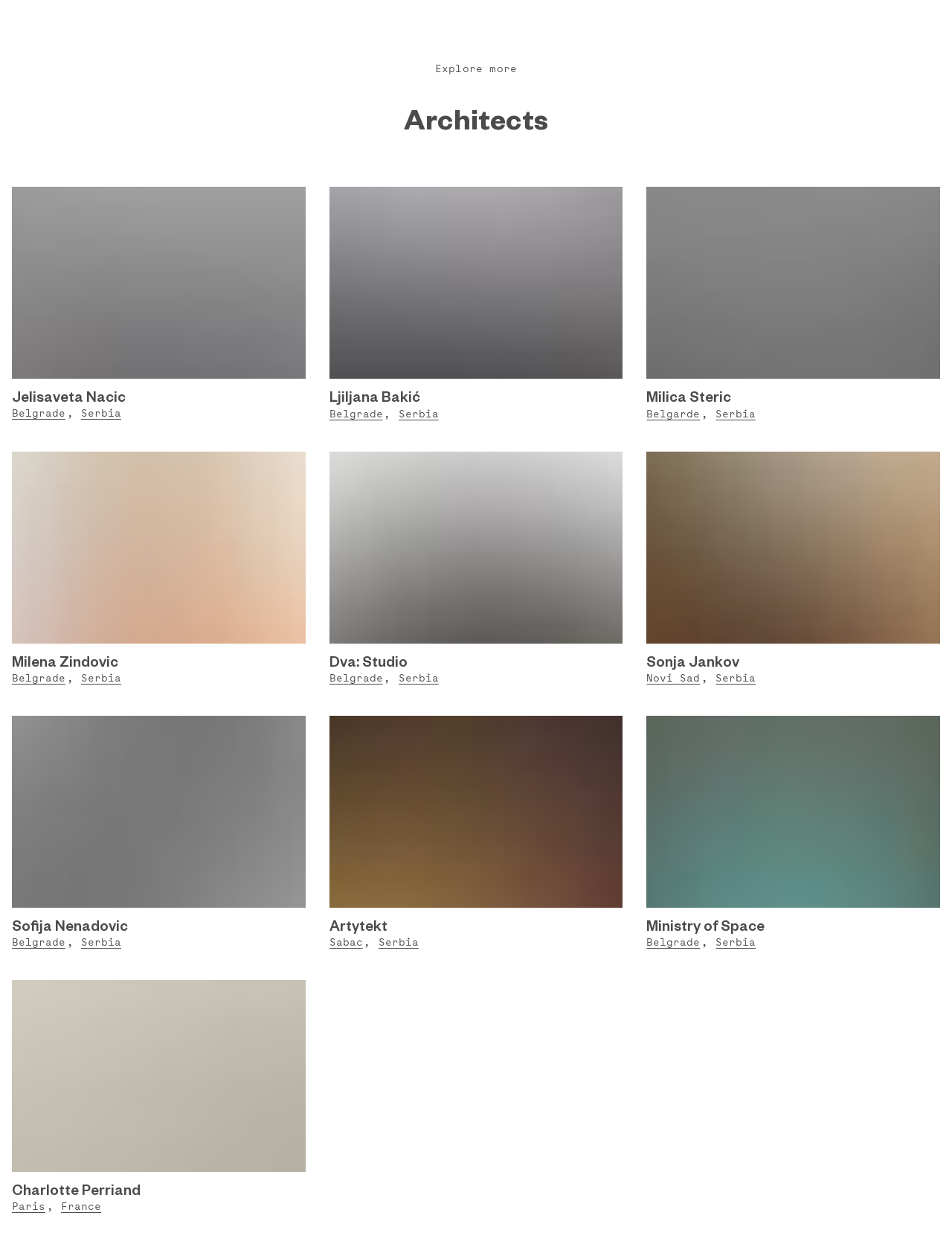Using the provided element description: "Jelisaveta Nacic", determine the bounding box coordinates of the corresponding UI element in the screenshot.

[0.012, 0.31, 0.316, 0.325]